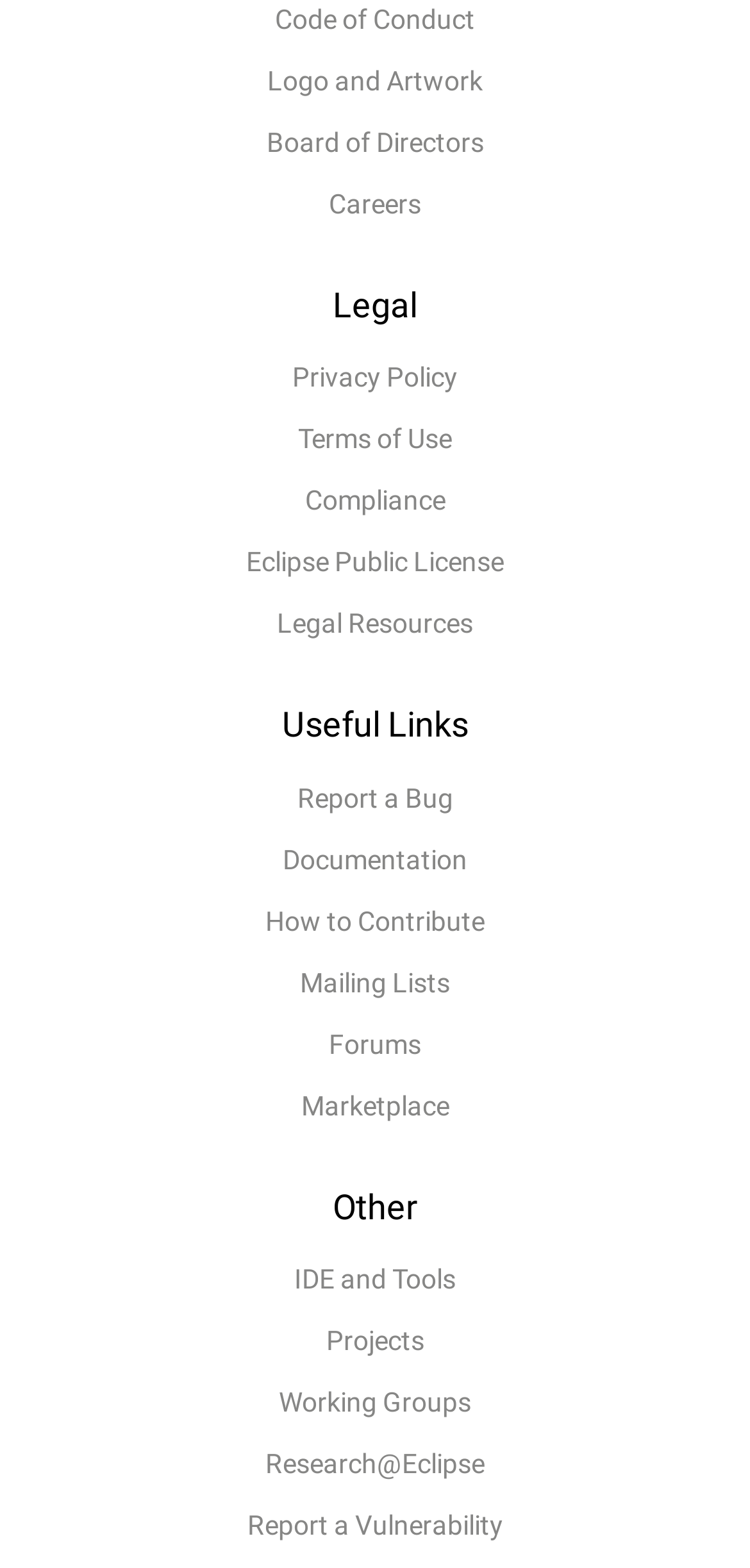Determine the bounding box coordinates for the UI element described. Format the coordinates as (top-left x, top-left y, bottom-right x, bottom-right y) and ensure all values are between 0 and 1. Element description: Privacy Policy

[0.038, 0.221, 0.962, 0.261]